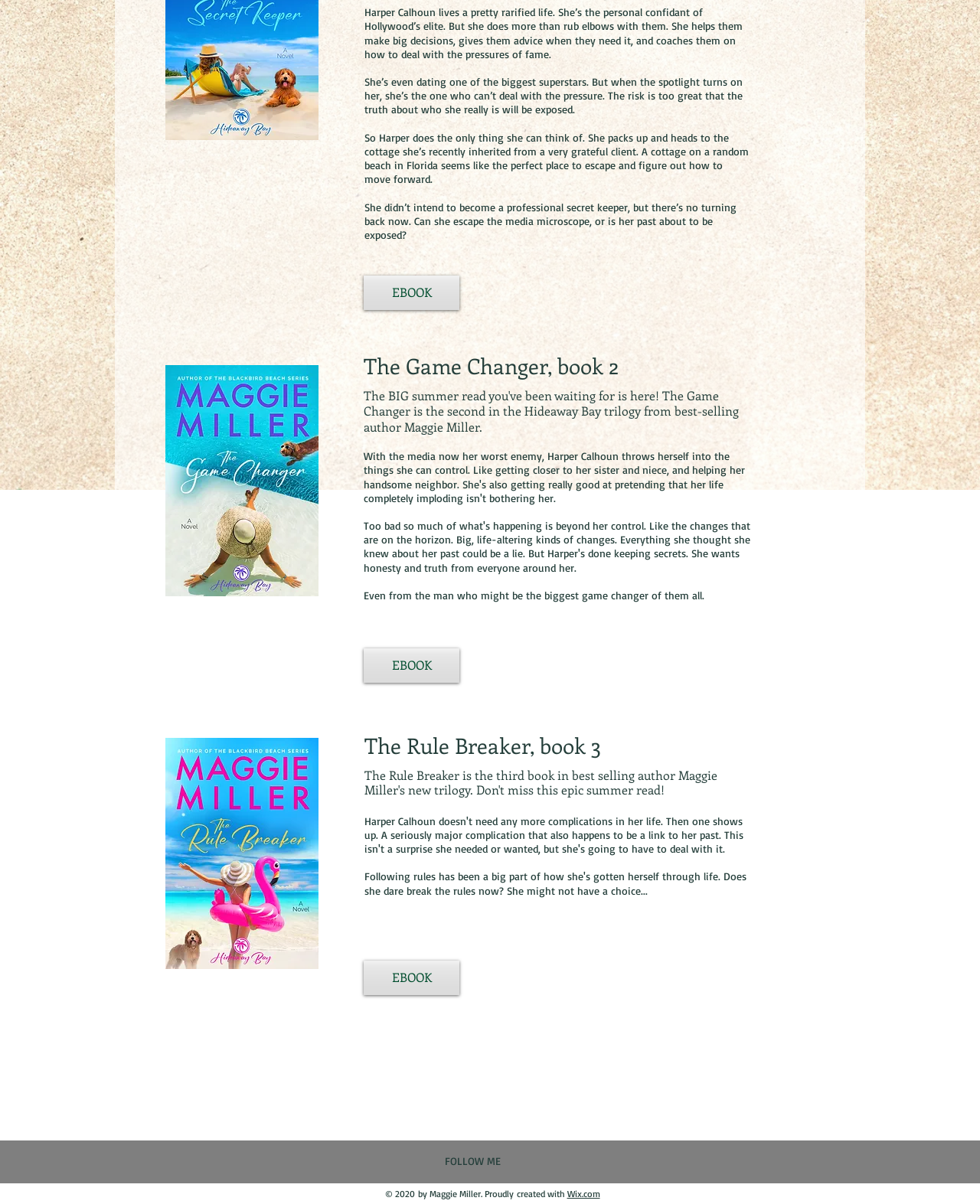Bounding box coordinates are given in the format (top-left x, top-left y, bottom-right x, bottom-right y). All values should be floating point numbers between 0 and 1. Provide the bounding box coordinate for the UI element described as: EBOOK

[0.371, 0.798, 0.469, 0.826]